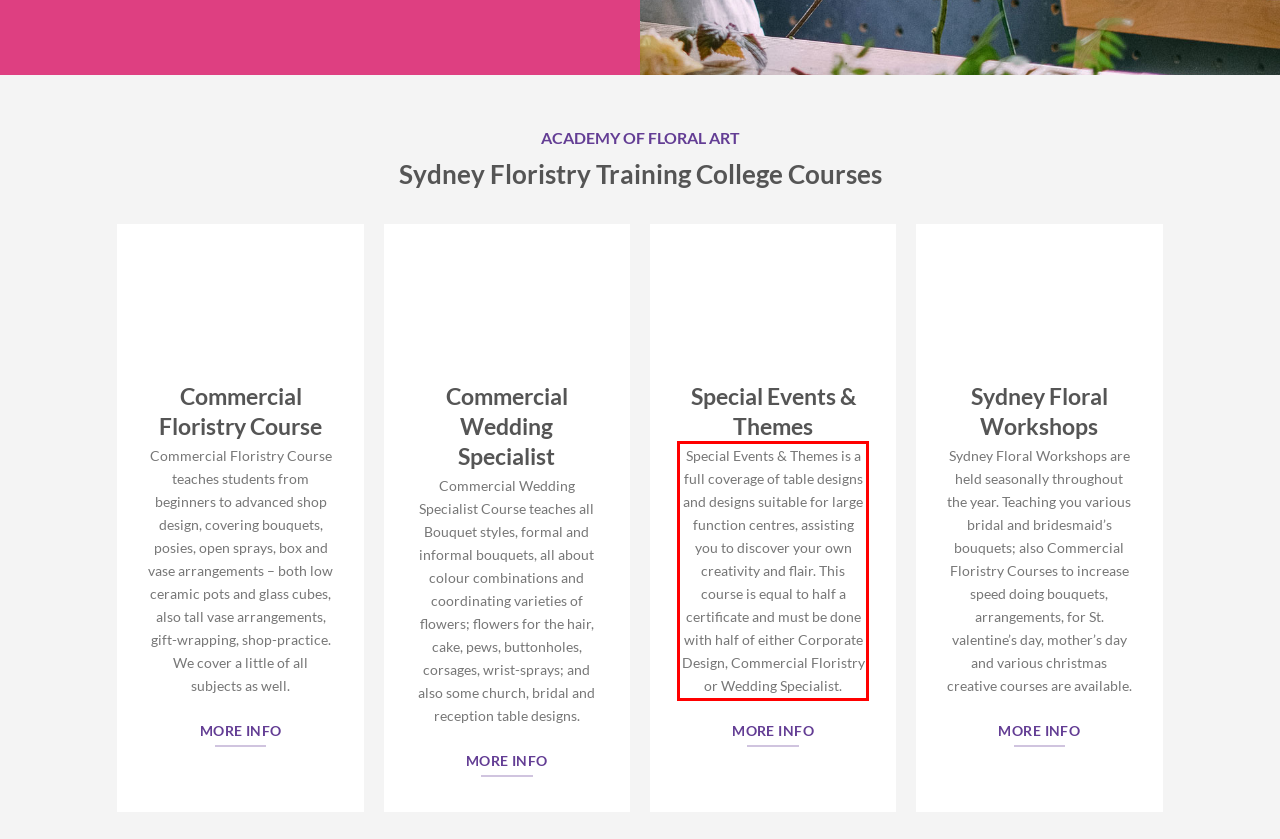Please identify and extract the text from the UI element that is surrounded by a red bounding box in the provided webpage screenshot.

Special Events & Themes is a full coverage of table designs and designs suitable for large function centres, assisting you to discover your own creativity and flair. This course is equal to half a certificate and must be done with half of either Corporate Design, Commercial Floristry or Wedding Specialist.